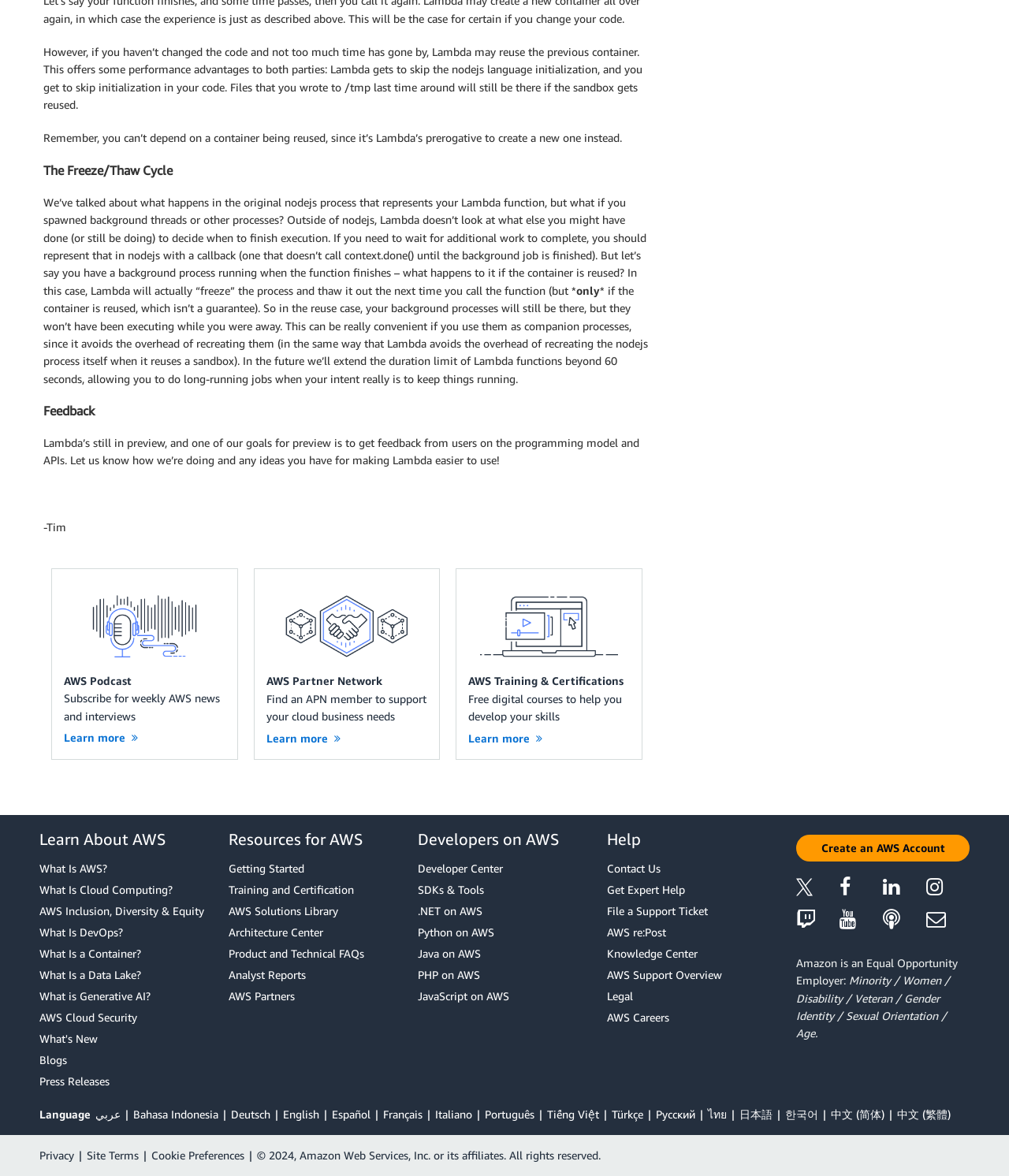Please find the bounding box coordinates of the element that must be clicked to perform the given instruction: "Create an AWS Account". The coordinates should be four float numbers from 0 to 1, i.e., [left, top, right, bottom].

[0.789, 0.71, 0.961, 0.733]